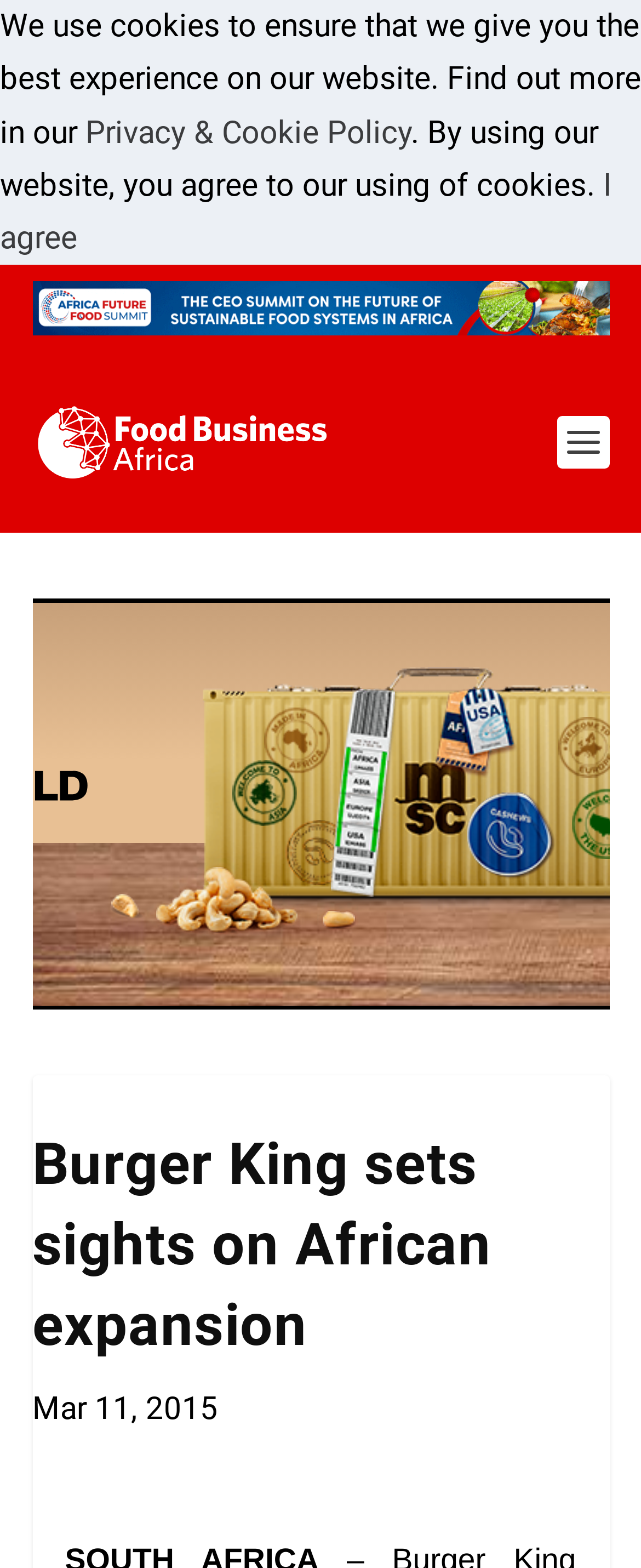Identify the bounding box for the element characterized by the following description: "I agree".

[0.0, 0.106, 0.954, 0.164]